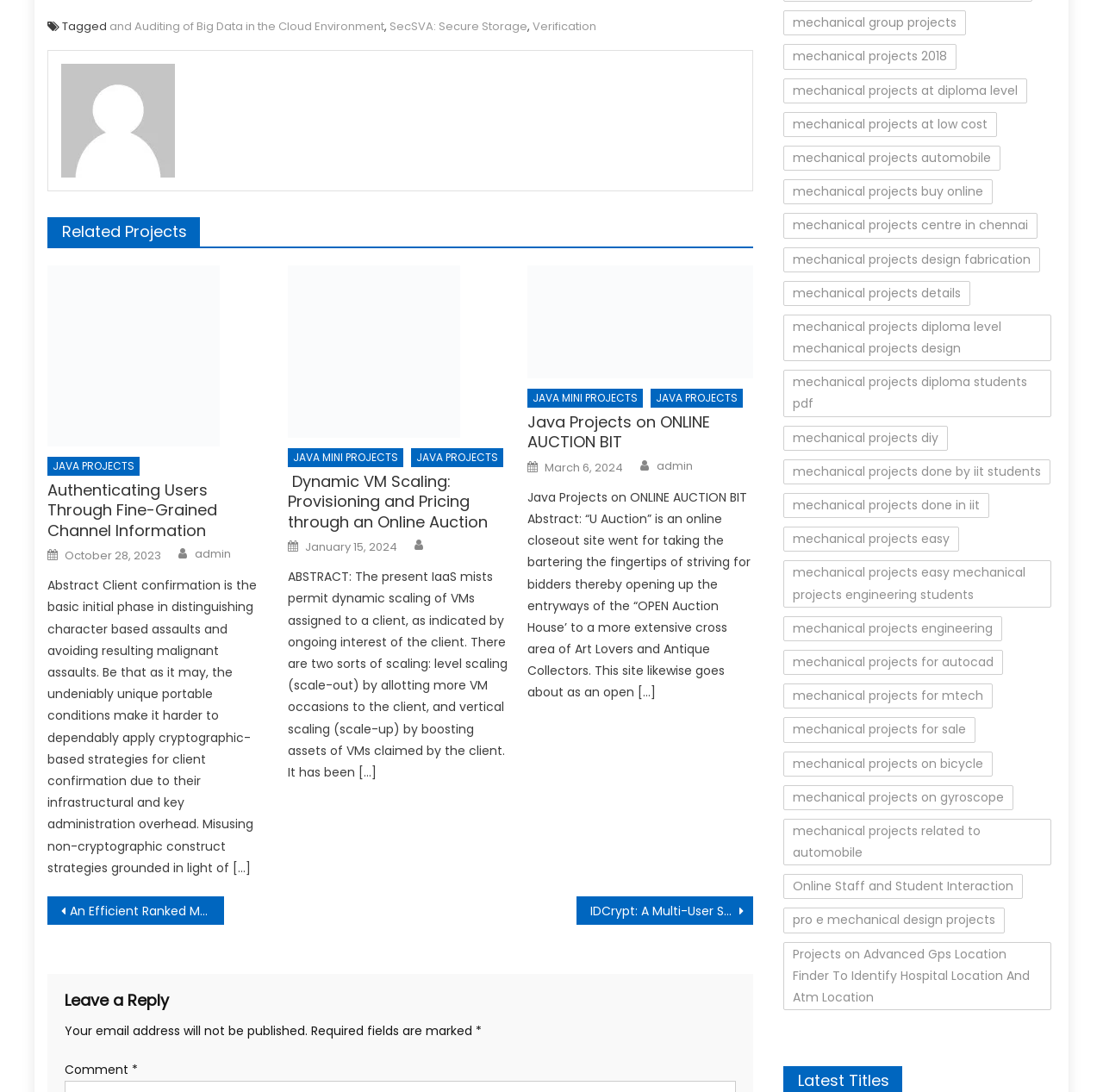Locate the bounding box of the UI element based on this description: "admin". Provide four float numbers between 0 and 1 as [left, top, right, bottom].

[0.177, 0.5, 0.21, 0.515]